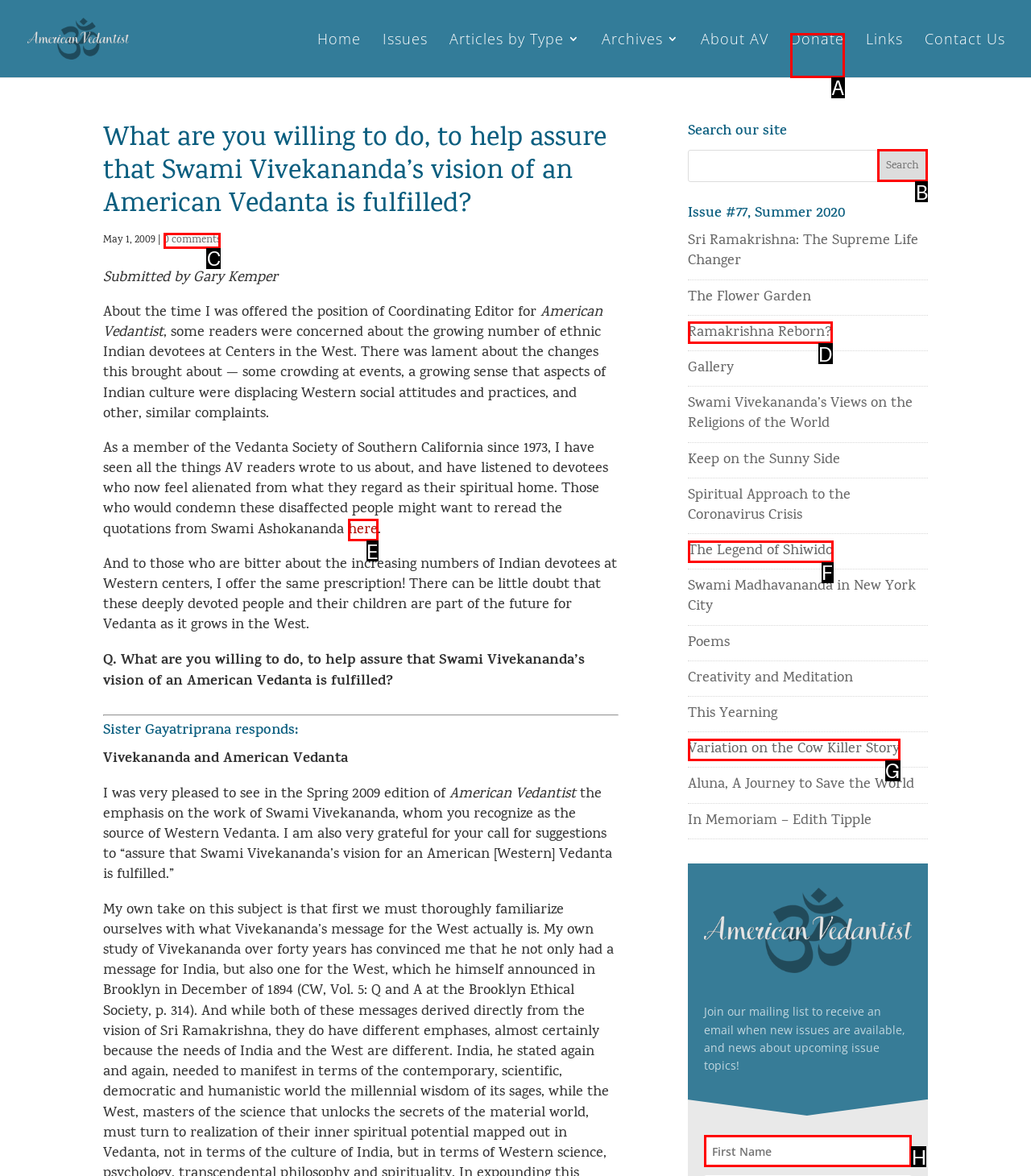Choose the HTML element to click for this instruction: Submit a comment Answer with the letter of the correct choice from the given options.

C